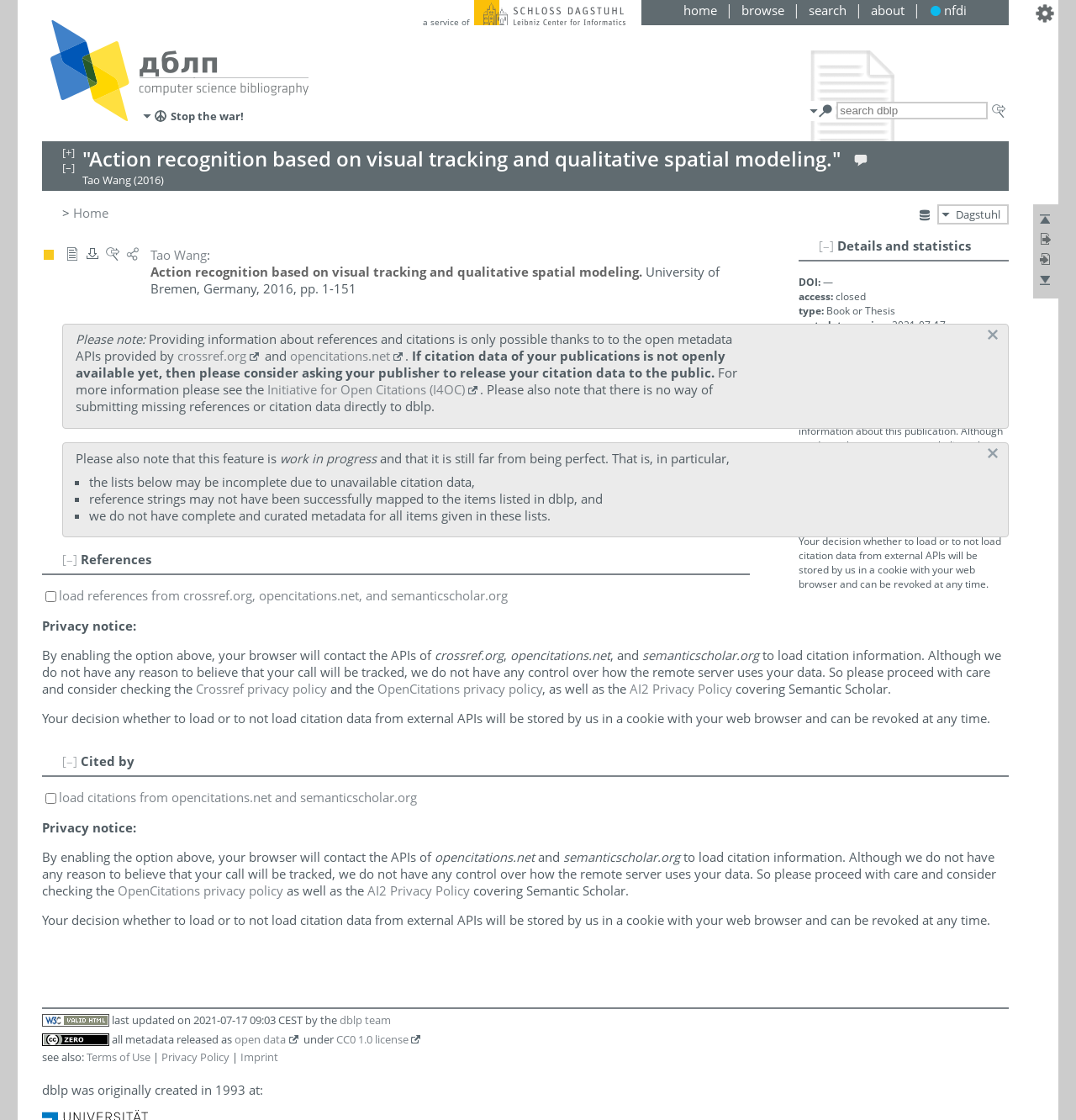Locate the bounding box coordinates of the clickable area to execute the instruction: "Go to WordPress". Provide the coordinates as four float numbers between 0 and 1, represented as [left, top, right, bottom].

None